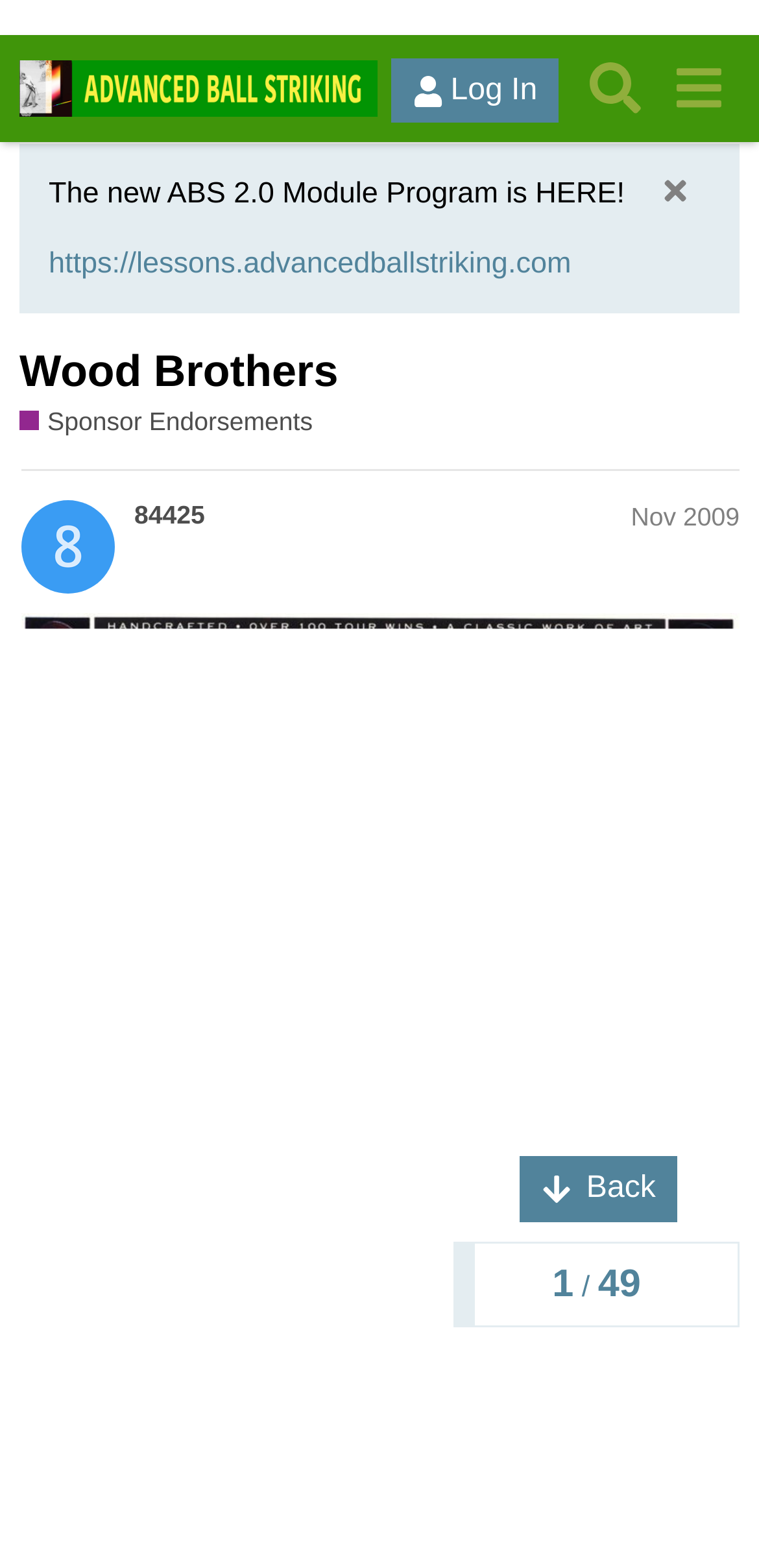Please find the bounding box coordinates for the clickable element needed to perform this instruction: "View the ABS 2.0 Module Program".

[0.064, 0.135, 0.753, 0.156]